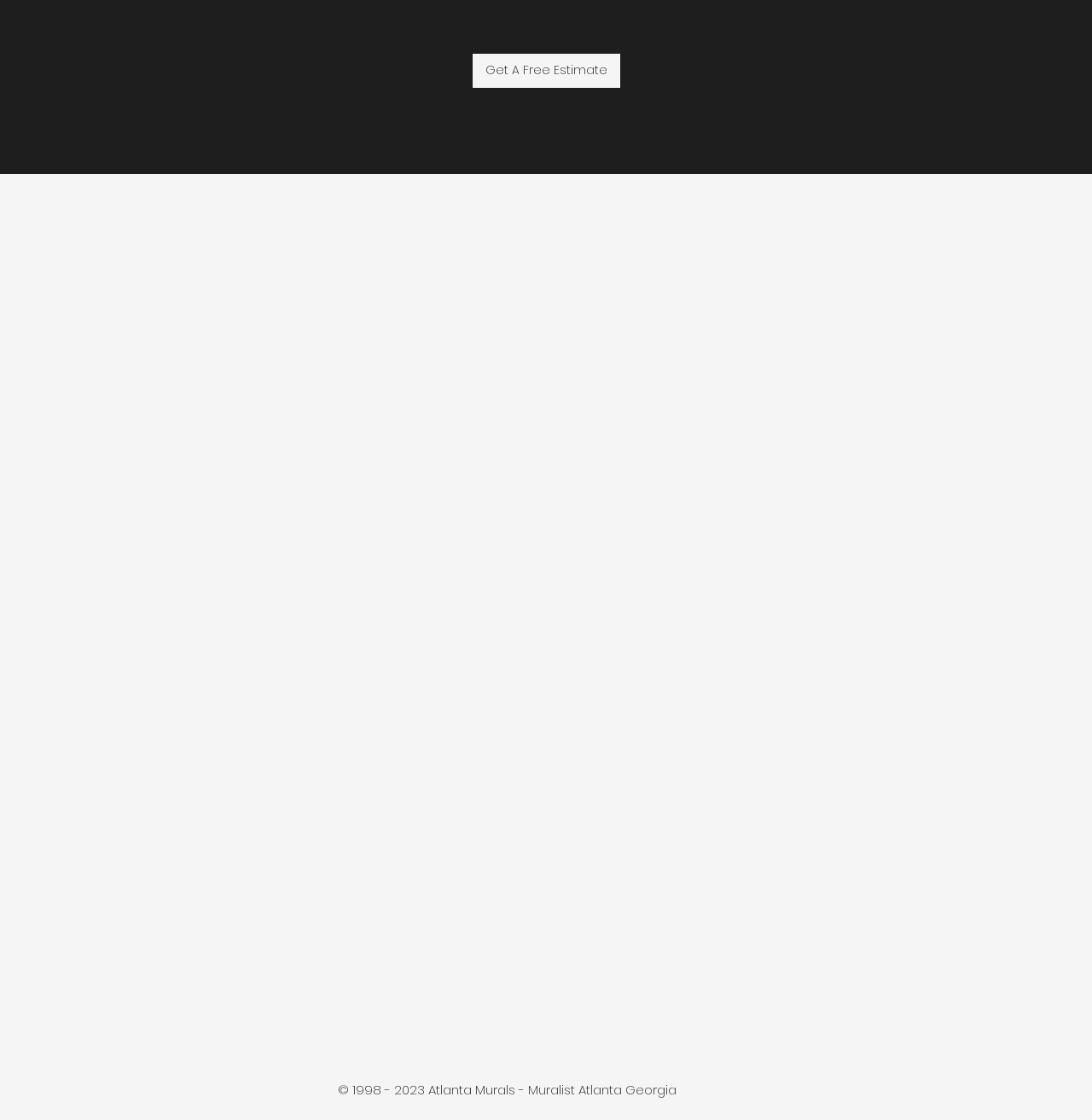From the webpage screenshot, predict the bounding box coordinates (top-left x, top-left y, bottom-right x, bottom-right y) for the UI element described here: aria-label="Facebook"

[0.771, 0.959, 0.802, 0.989]